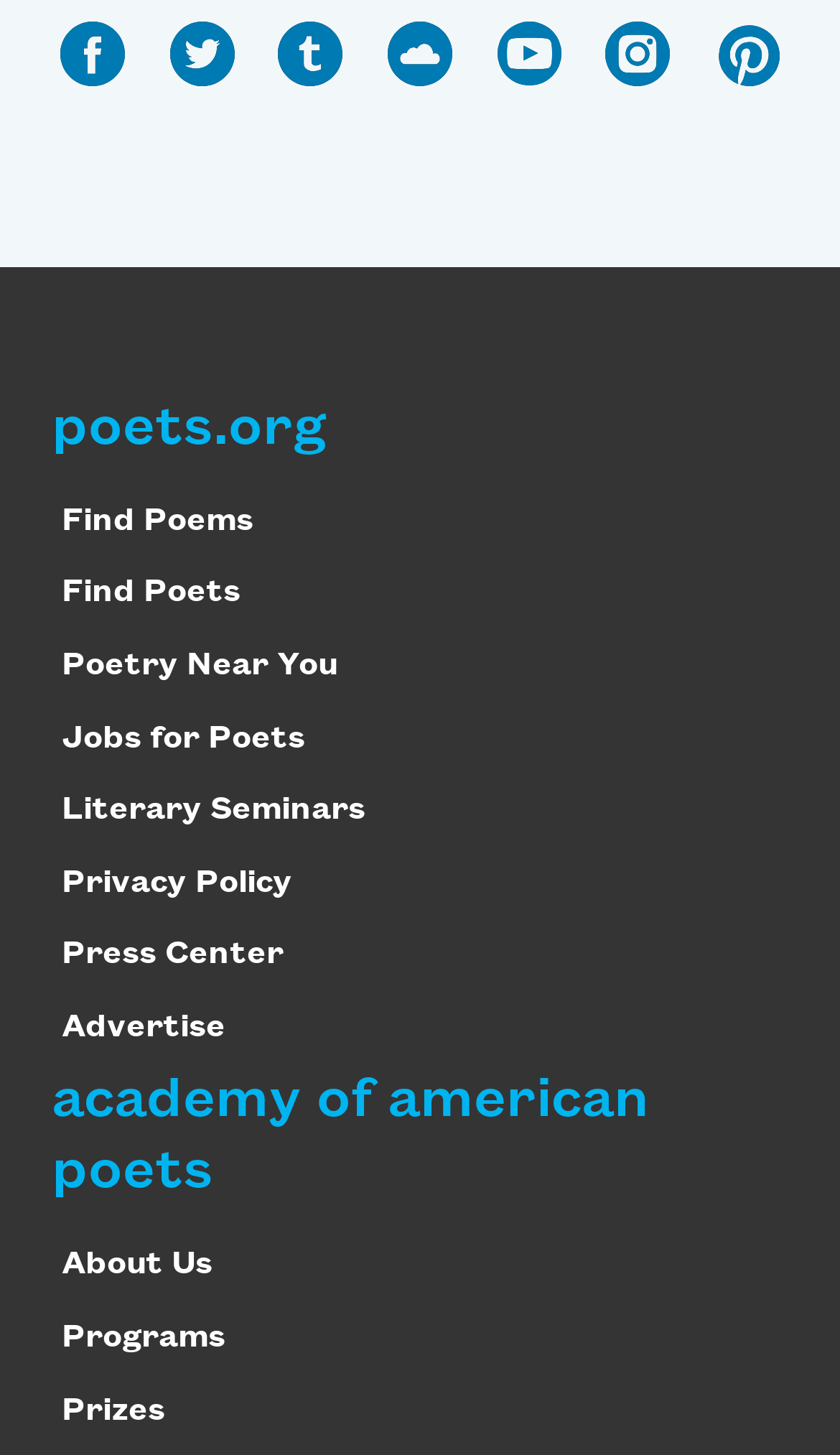Identify the bounding box for the given UI element using the description provided. Coordinates should be in the format (top-left x, top-left y, bottom-right x, bottom-right y) and must be between 0 and 1. Here is the description: academy of american poets

[0.062, 0.734, 0.772, 0.825]